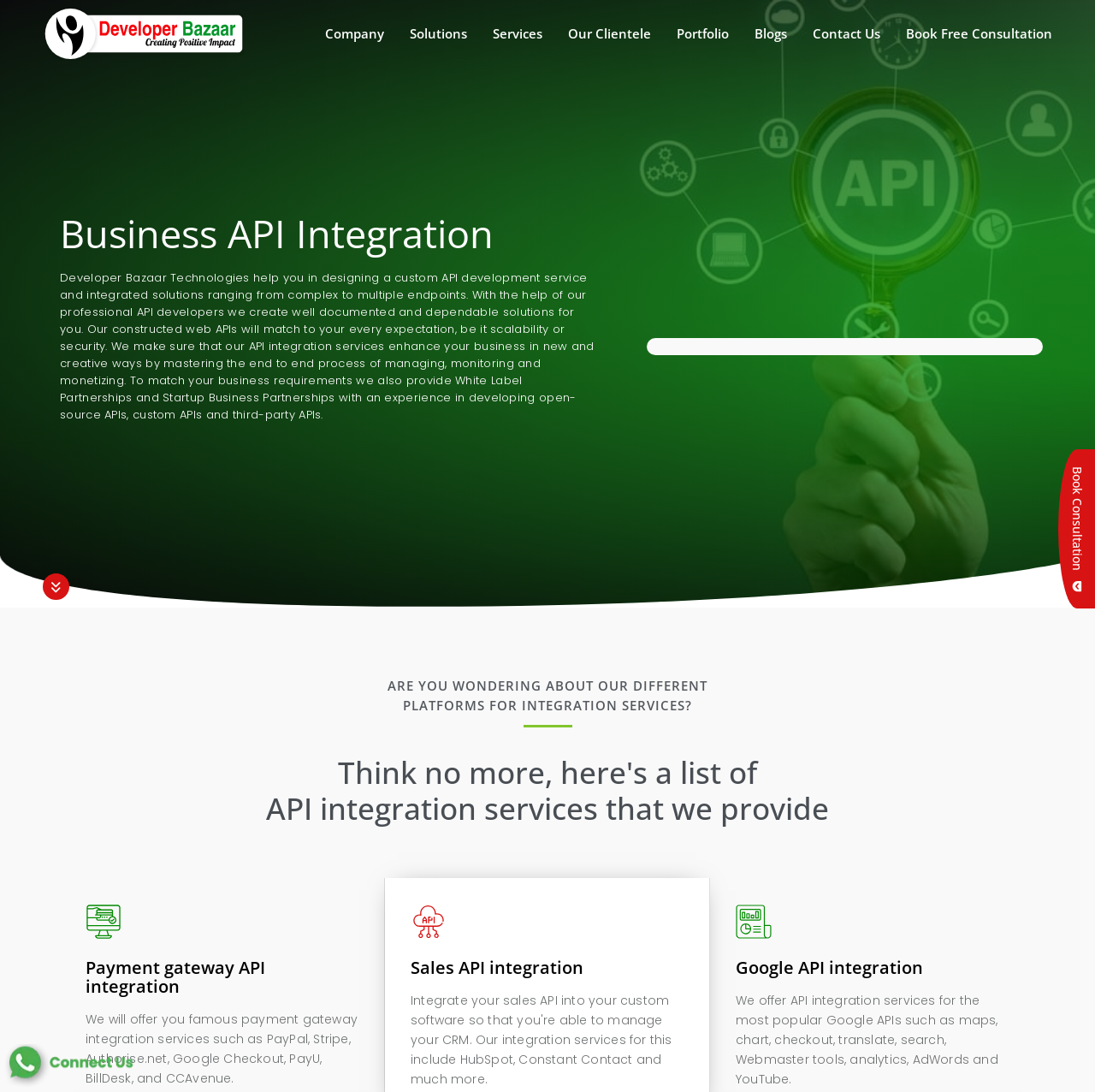Given the element description 800-495-1306, specify the bounding box coordinates of the corresponding UI element in the format (top-left x, top-left y, bottom-right x, bottom-right y). All values must be between 0 and 1.

None